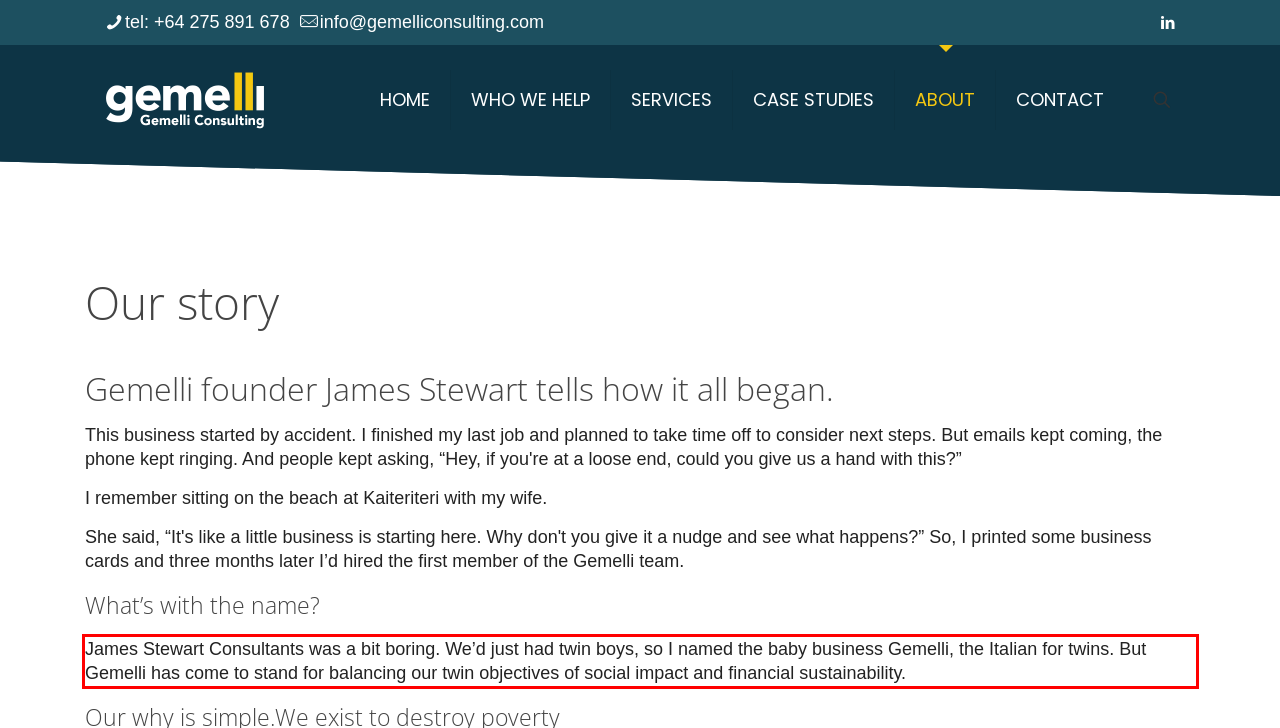With the provided screenshot of a webpage, locate the red bounding box and perform OCR to extract the text content inside it.

James Stewart Consultants was a bit boring. We’d just had twin boys, so I named the baby business Gemelli, the Italian for twins. But Gemelli has come to stand for balancing our twin objectives of social impact and financial sustainability.